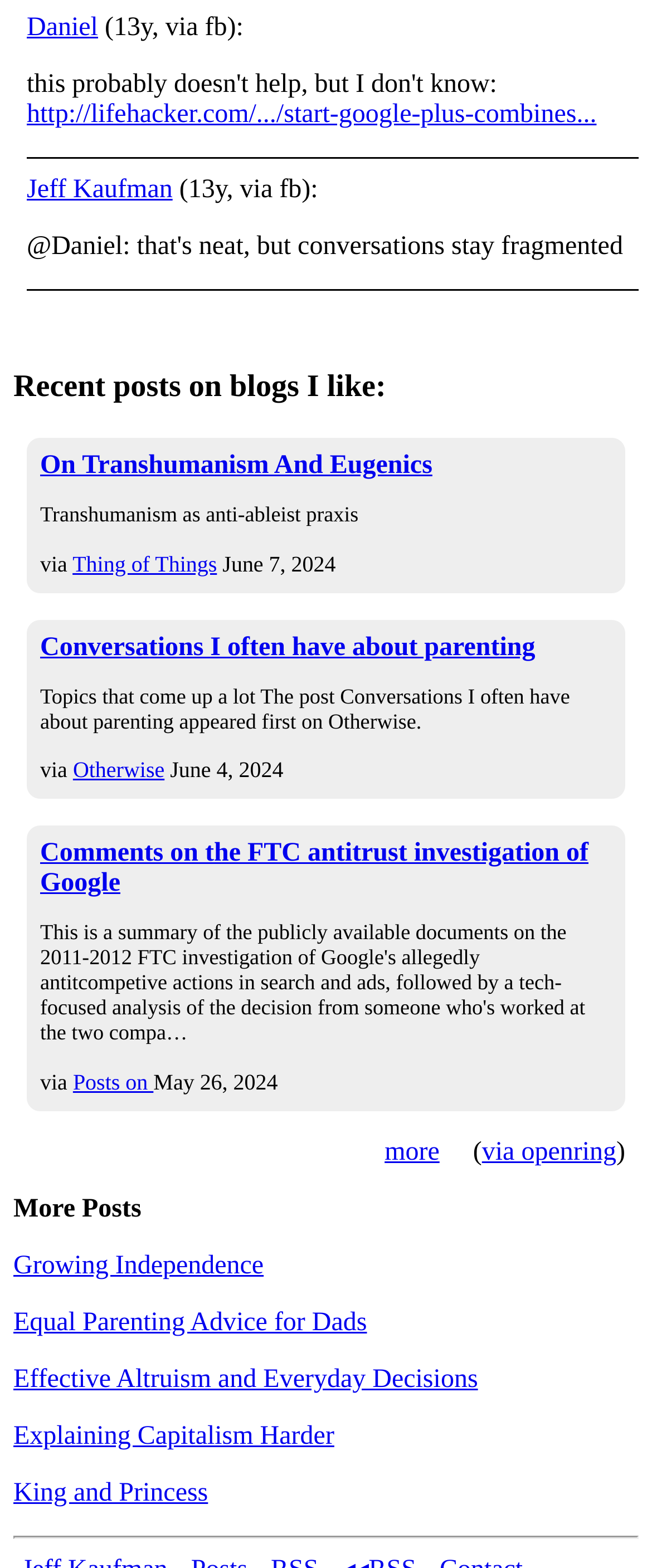Identify the coordinates of the bounding box for the element described below: "King and Princess". Return the coordinates as four float numbers between 0 and 1: [left, top, right, bottom].

[0.021, 0.943, 0.319, 0.961]